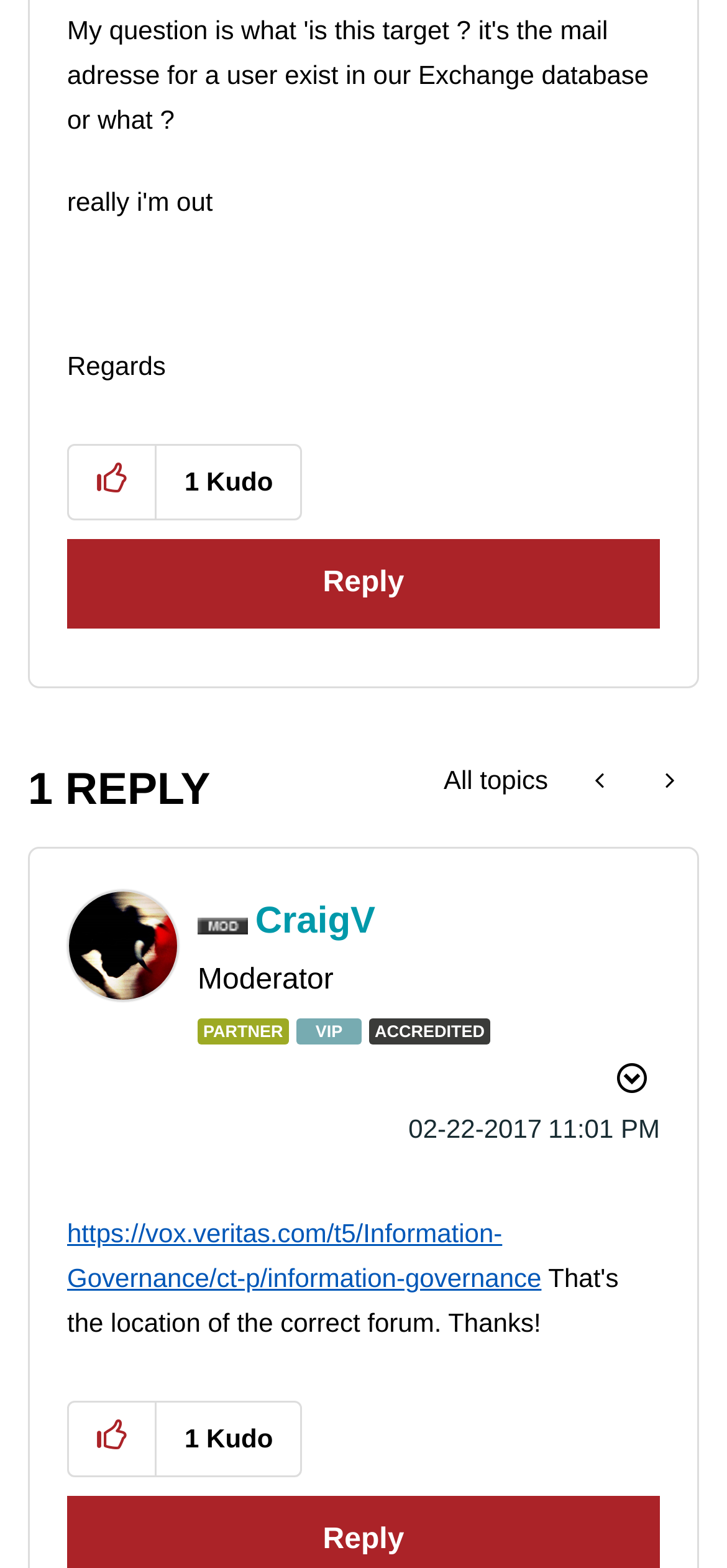Kindly respond to the following question with a single word or a brief phrase: 
What is the time of the post?

11:01 PM